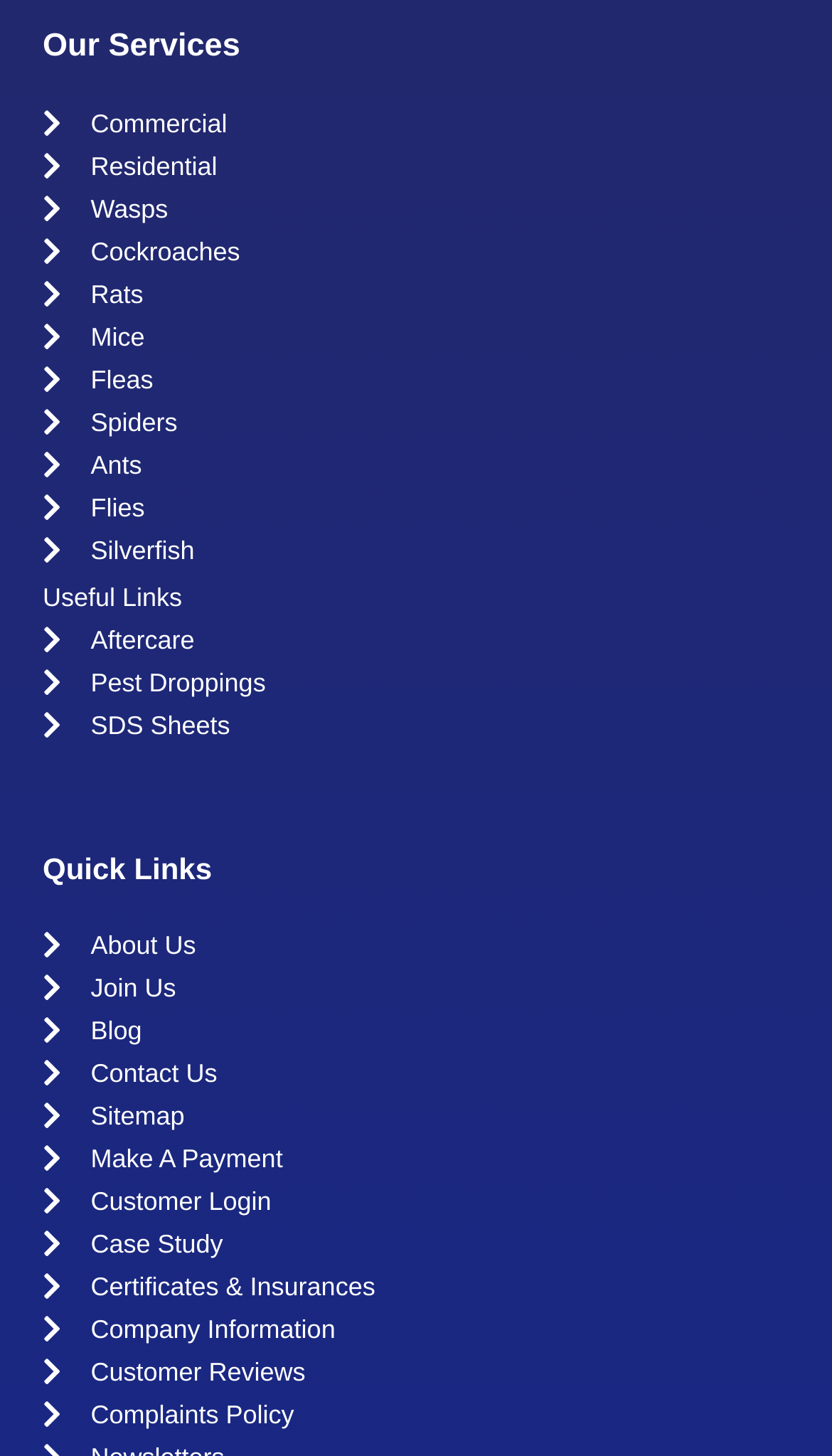Examine the image and give a thorough answer to the following question:
What is the first link under 'Our Services'?

I looked at the links under the 'Our Services' section and found that the first link is 'Commercial', which is located at the top of the section.